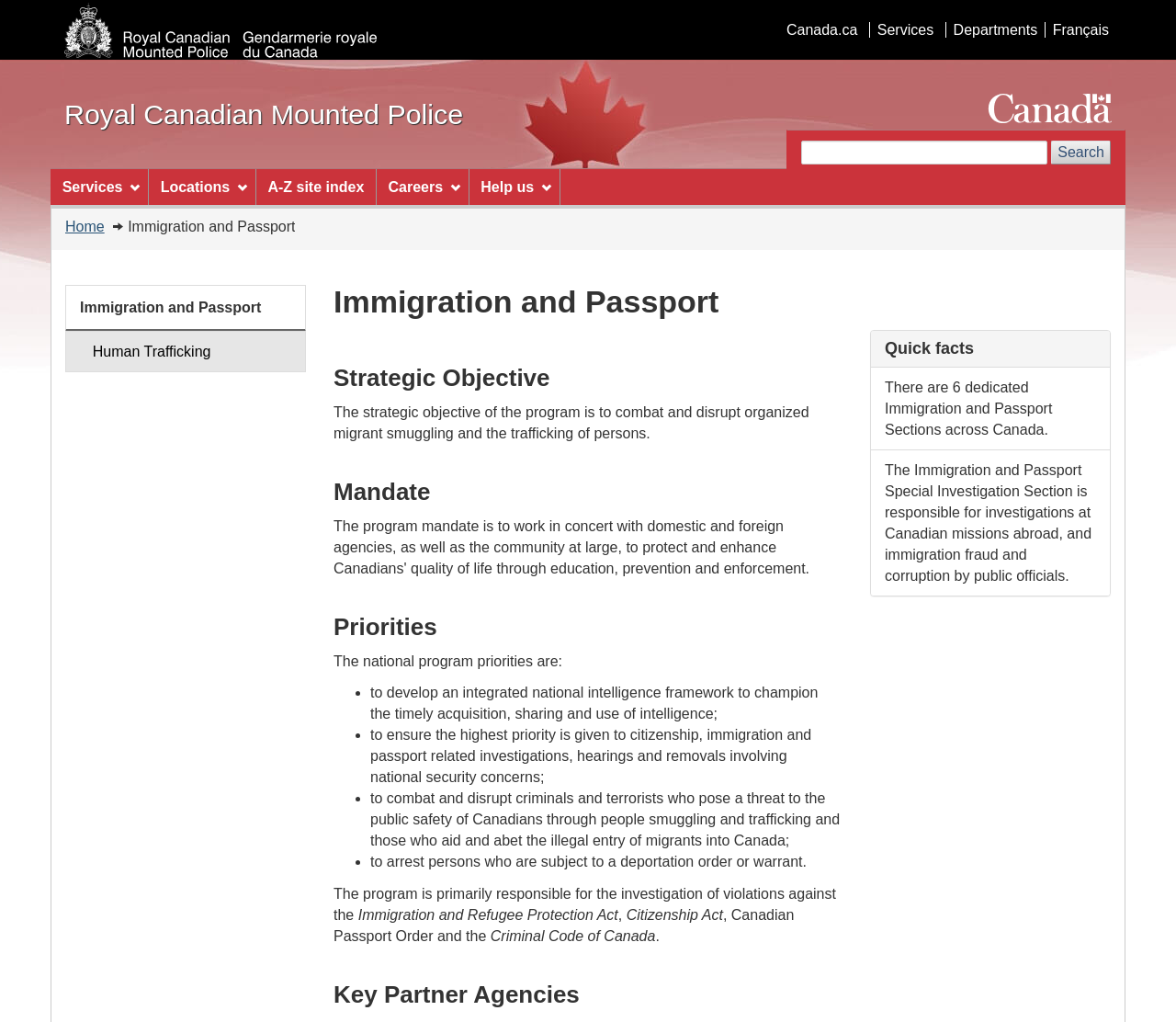What is the language selection option available on the webpage?
Refer to the image and offer an in-depth and detailed answer to the question.

I found the answer by looking at the link element with the bounding box coordinates [0.888, 0.022, 0.949, 0.037] which provides a language selection option.